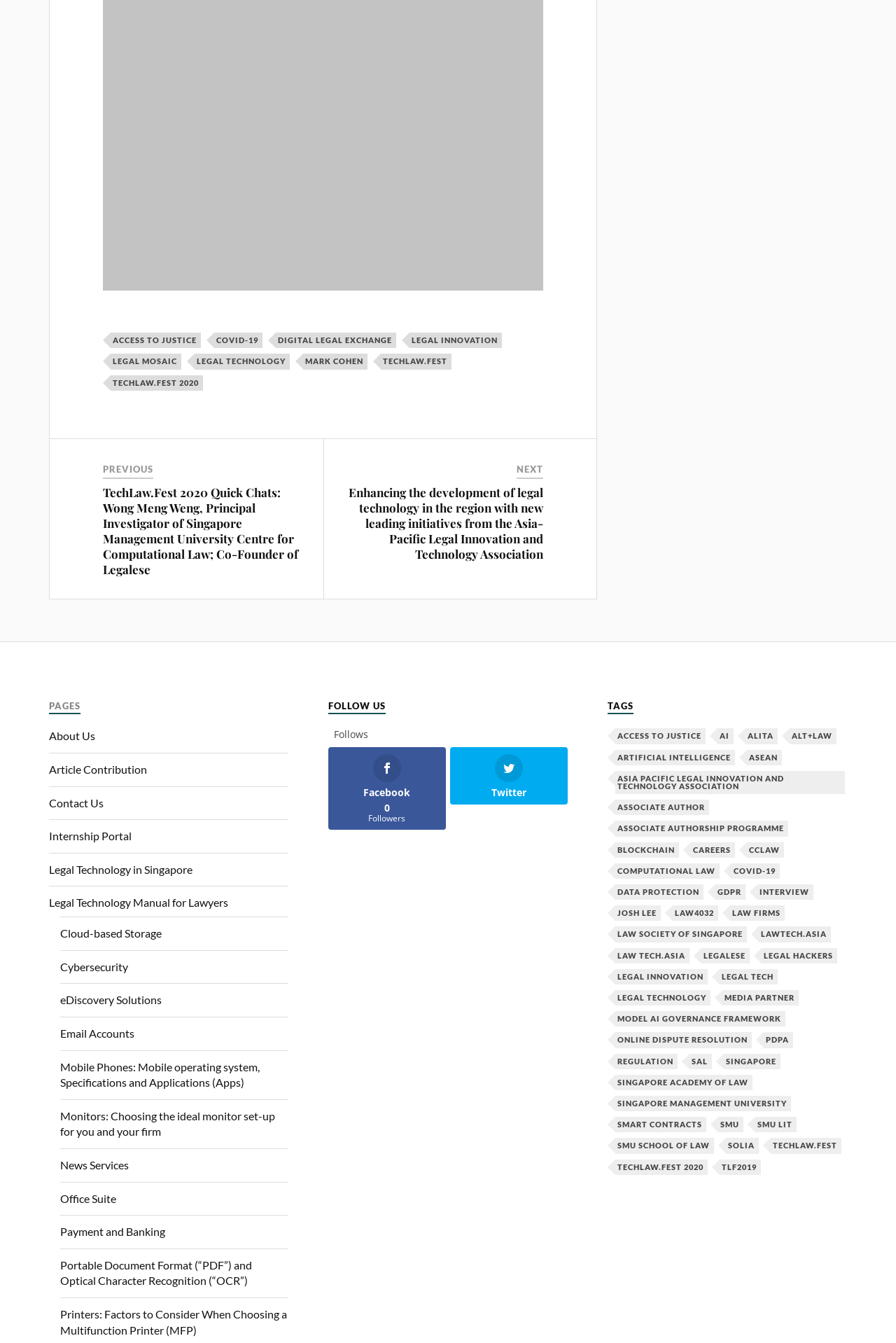Indicate the bounding box coordinates of the element that must be clicked to execute the instruction: "Learn about LawTech.Asia". The coordinates should be given as four float numbers between 0 and 1, i.e., [left, top, right, bottom].

[0.847, 0.69, 0.927, 0.702]